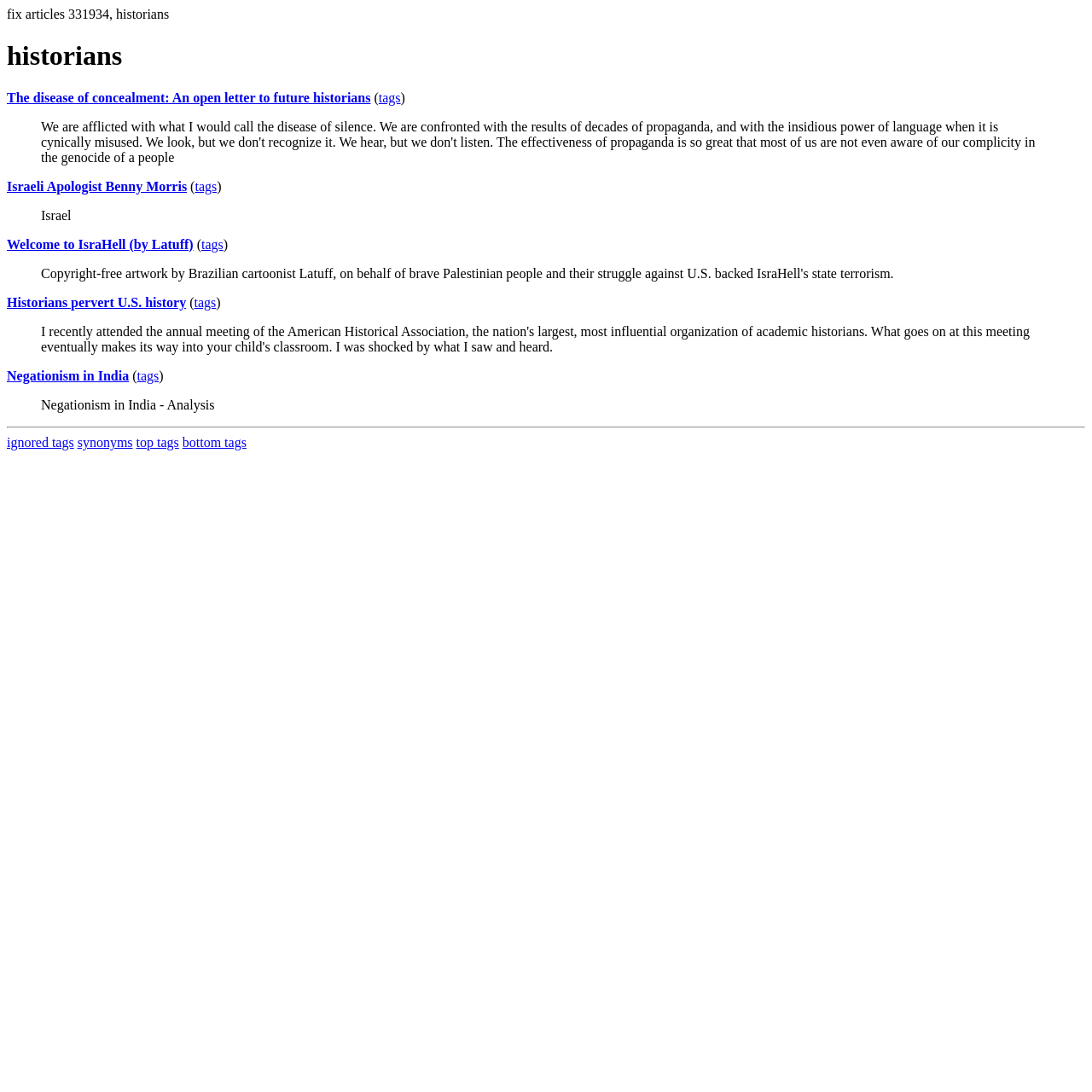Extract the bounding box coordinates for the UI element described as: "Post-punk.com".

None